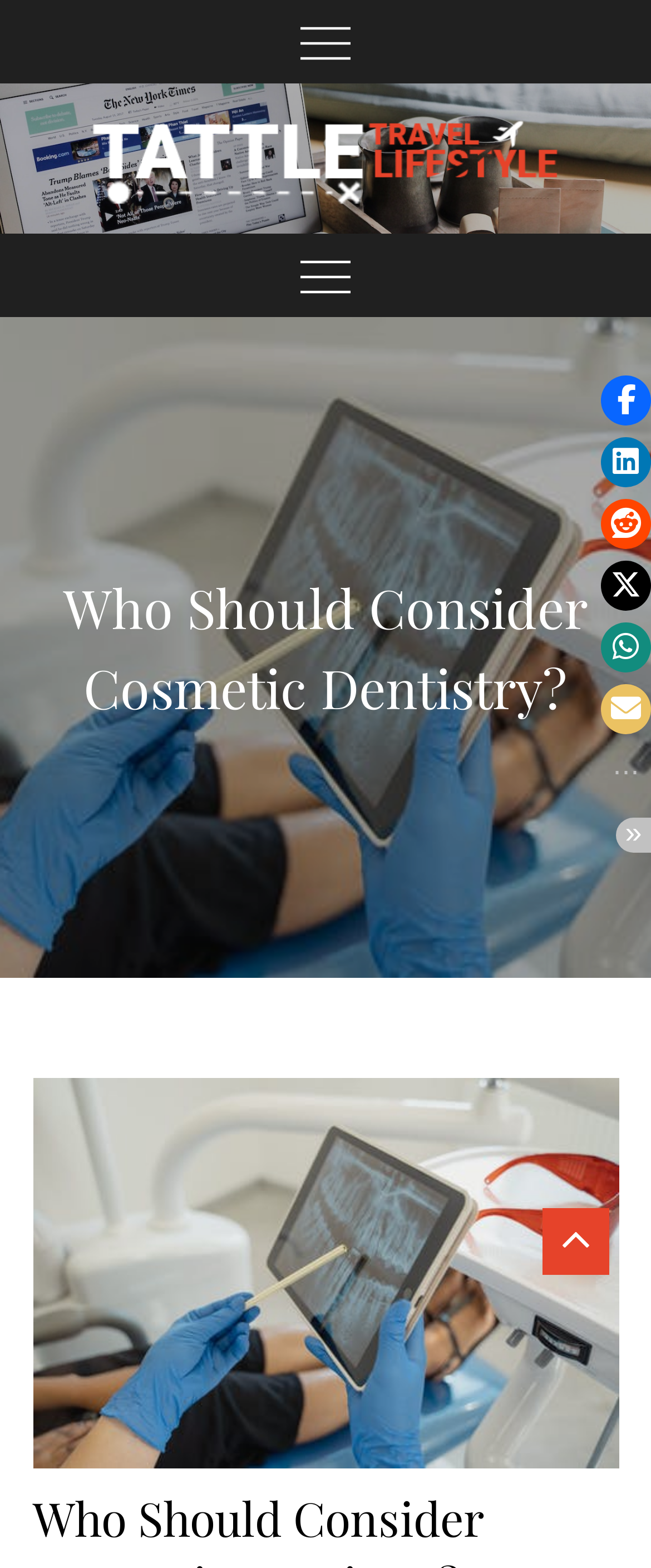Pinpoint the bounding box coordinates of the area that should be clicked to complete the following instruction: "Click the primary menu button". The coordinates must be given as four float numbers between 0 and 1, i.e., [left, top, right, bottom].

[0.0, 0.149, 1.0, 0.202]